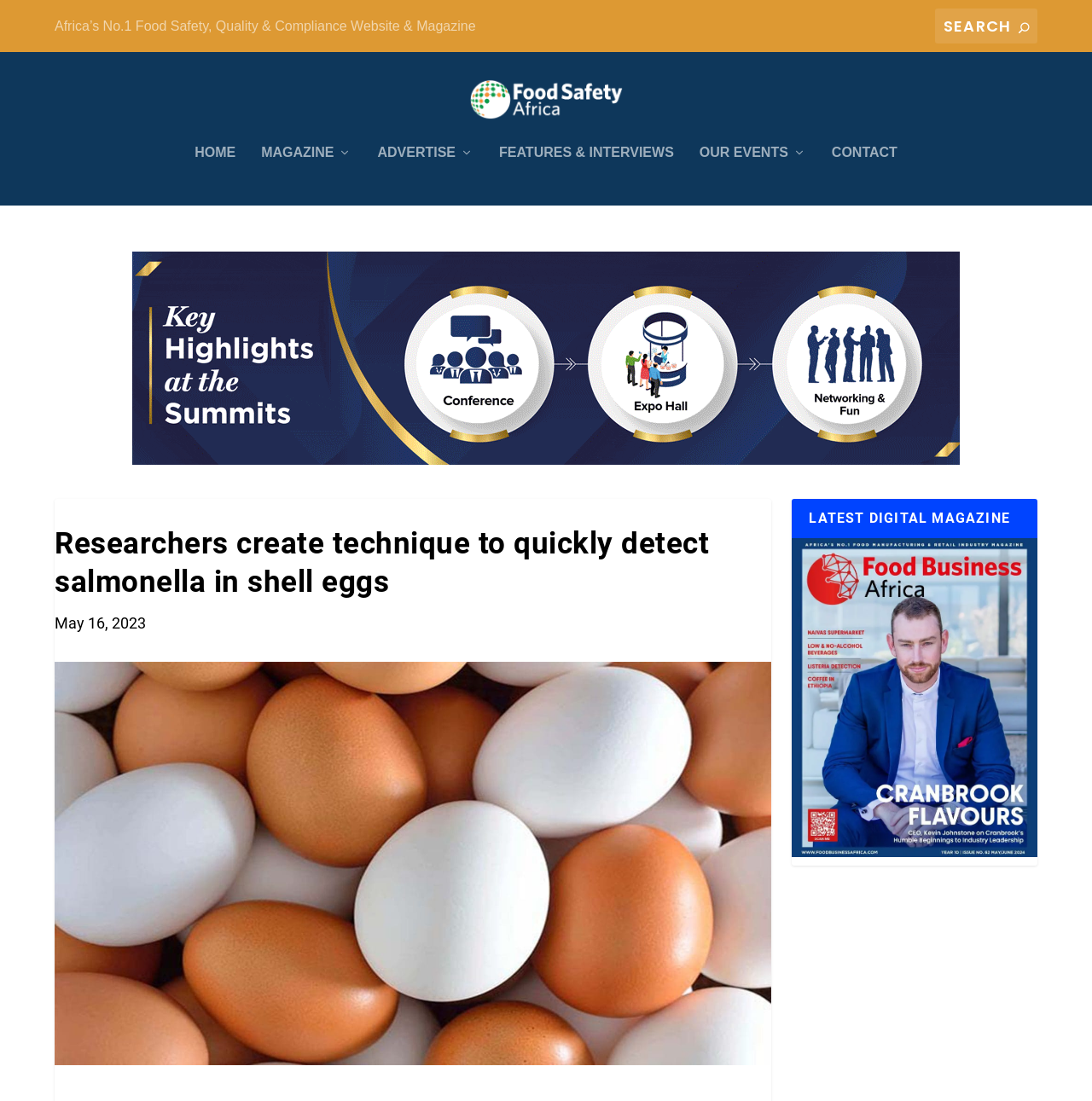What is the date of the article?
Please provide a comprehensive answer based on the information in the image.

I looked for a date associated with the article and found the text 'May 16, 2023' below the main article heading.